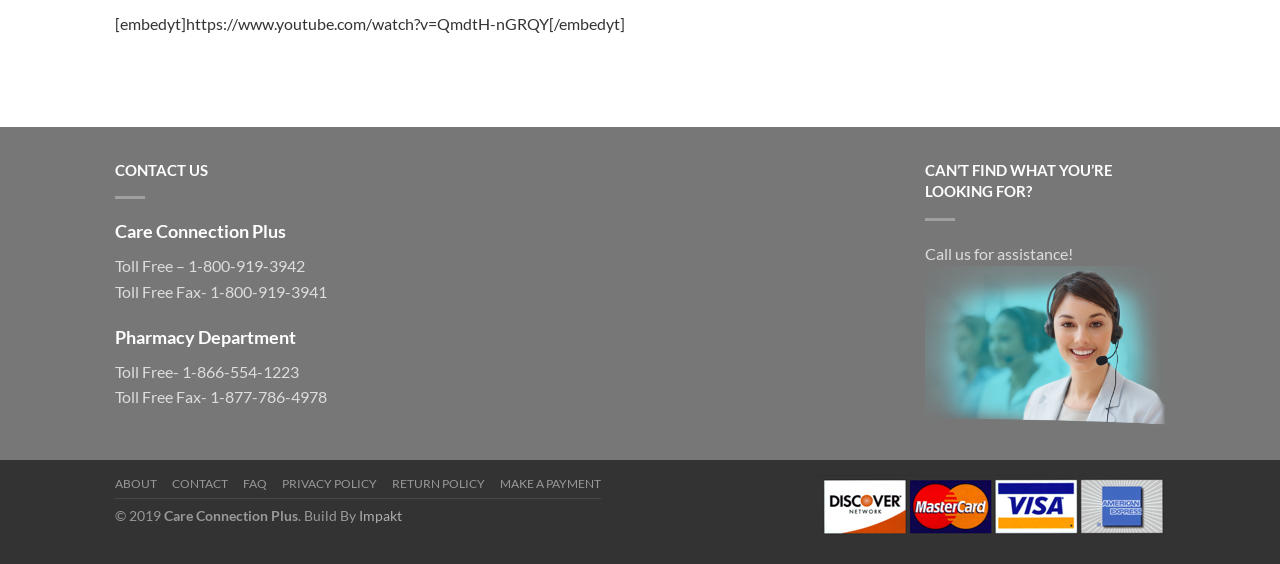Locate the bounding box of the user interface element based on this description: "parent_node: Call us for assistance!".

[0.723, 0.592, 0.91, 0.626]